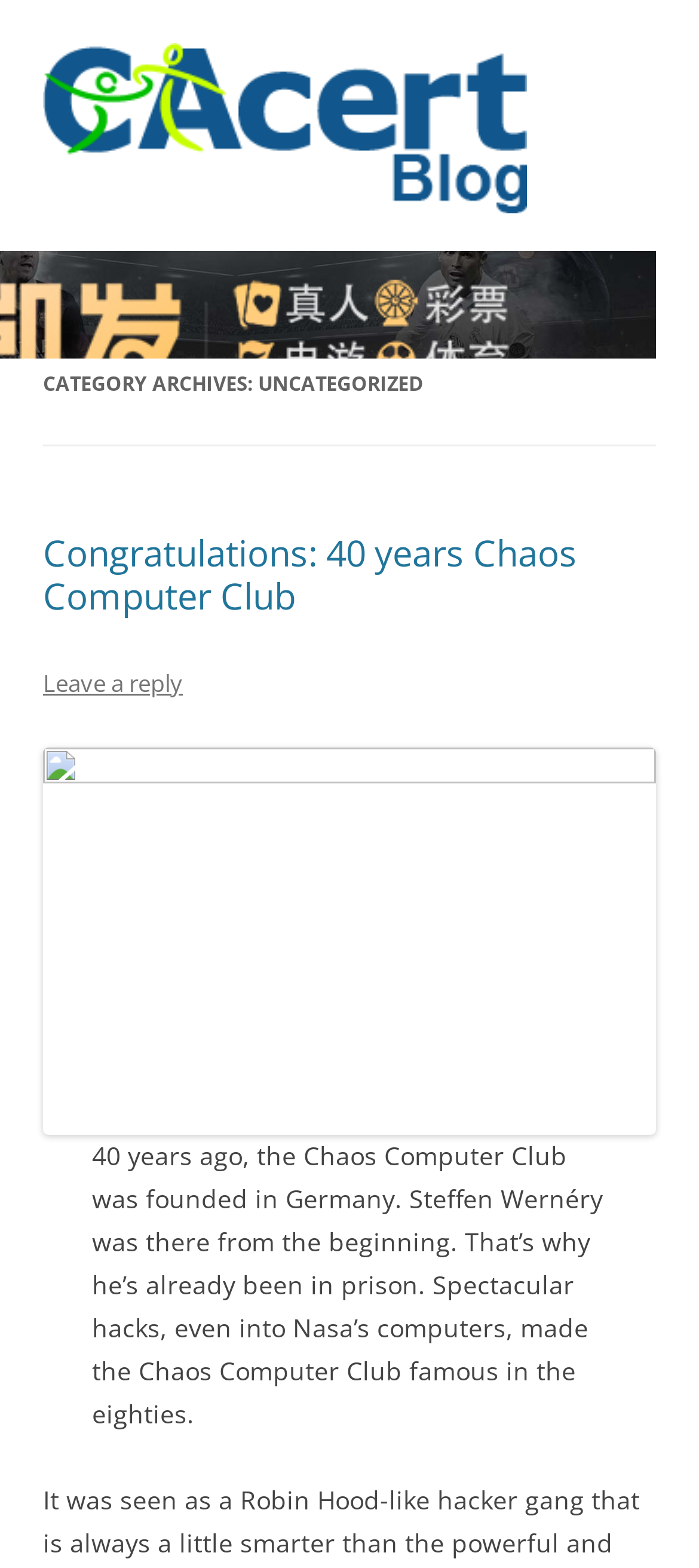Use a single word or phrase to respond to the question:
What is the category of the current archive?

Uncategorized